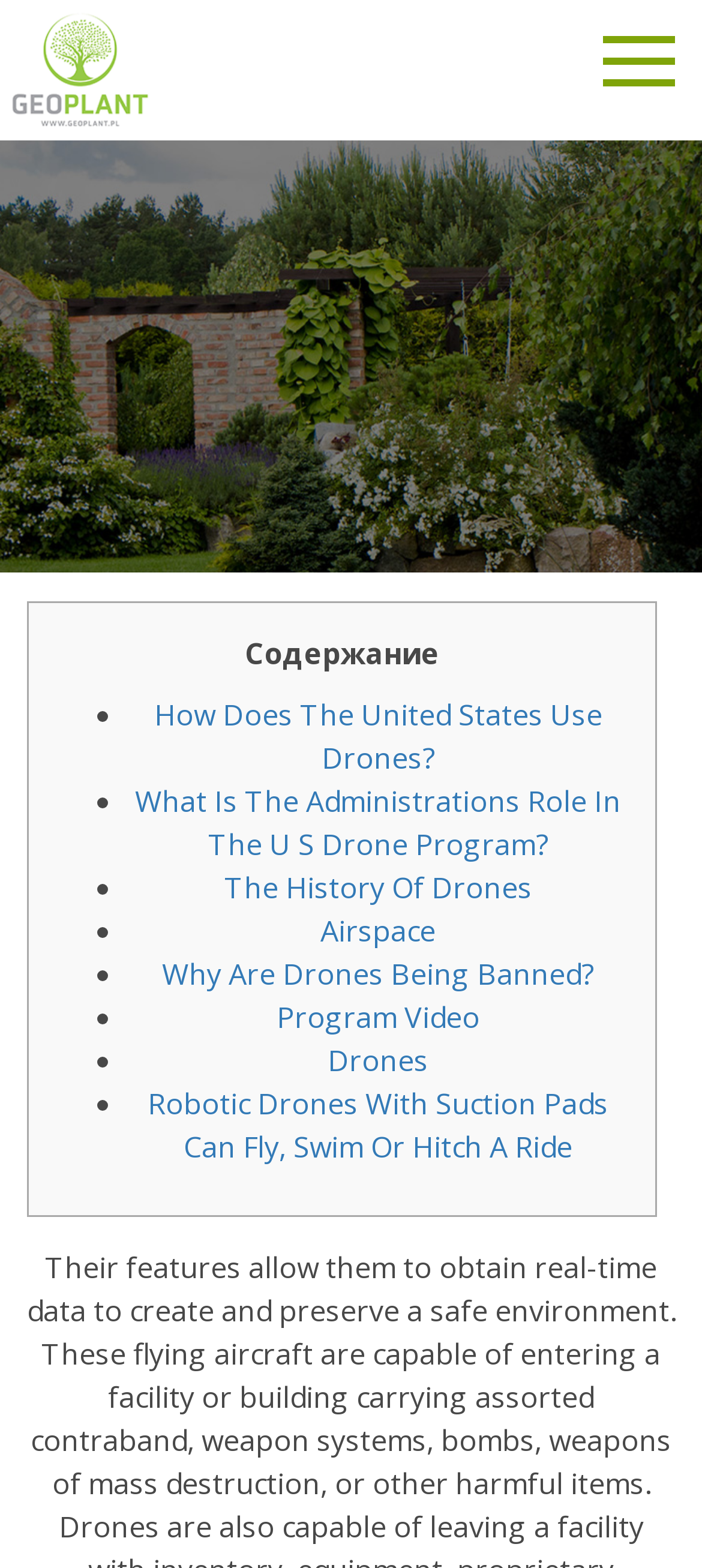How many main menu items are there?
Please answer the question with as much detail and depth as you can.

I counted the number of links in the main menu section, which are HOME, O NAS, OFERTA, PROJEKTOWANIE I ZAKŁADANIE OGRODÓW, OCZKA WODNE I AUTOMATYCZNE NAWADNIANIE, ARANŻACJE KWIATOWE I ROŚLINNE, ZAKŁADANIE TRAWNIKA, ZABEZPIECZENIA PRZECIWEROZYJNE, REALIZACJE, REFERENCJE, PUBLIKACJE, and KONTAKT. There are 9 main menu items in total.